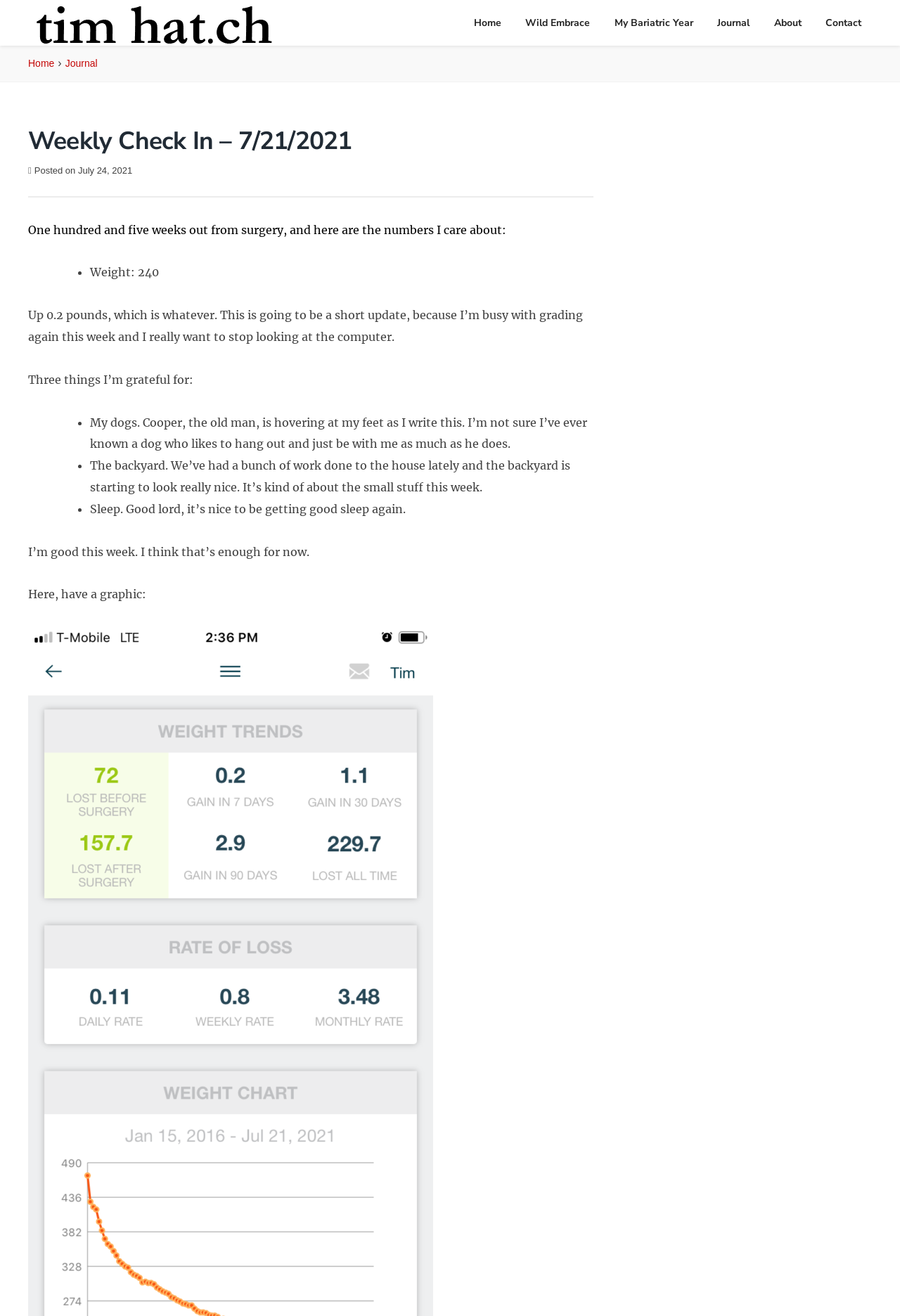Please specify the bounding box coordinates of the clickable section necessary to execute the following command: "Click the 'Journal' link at the top".

[0.785, 0.0, 0.845, 0.036]